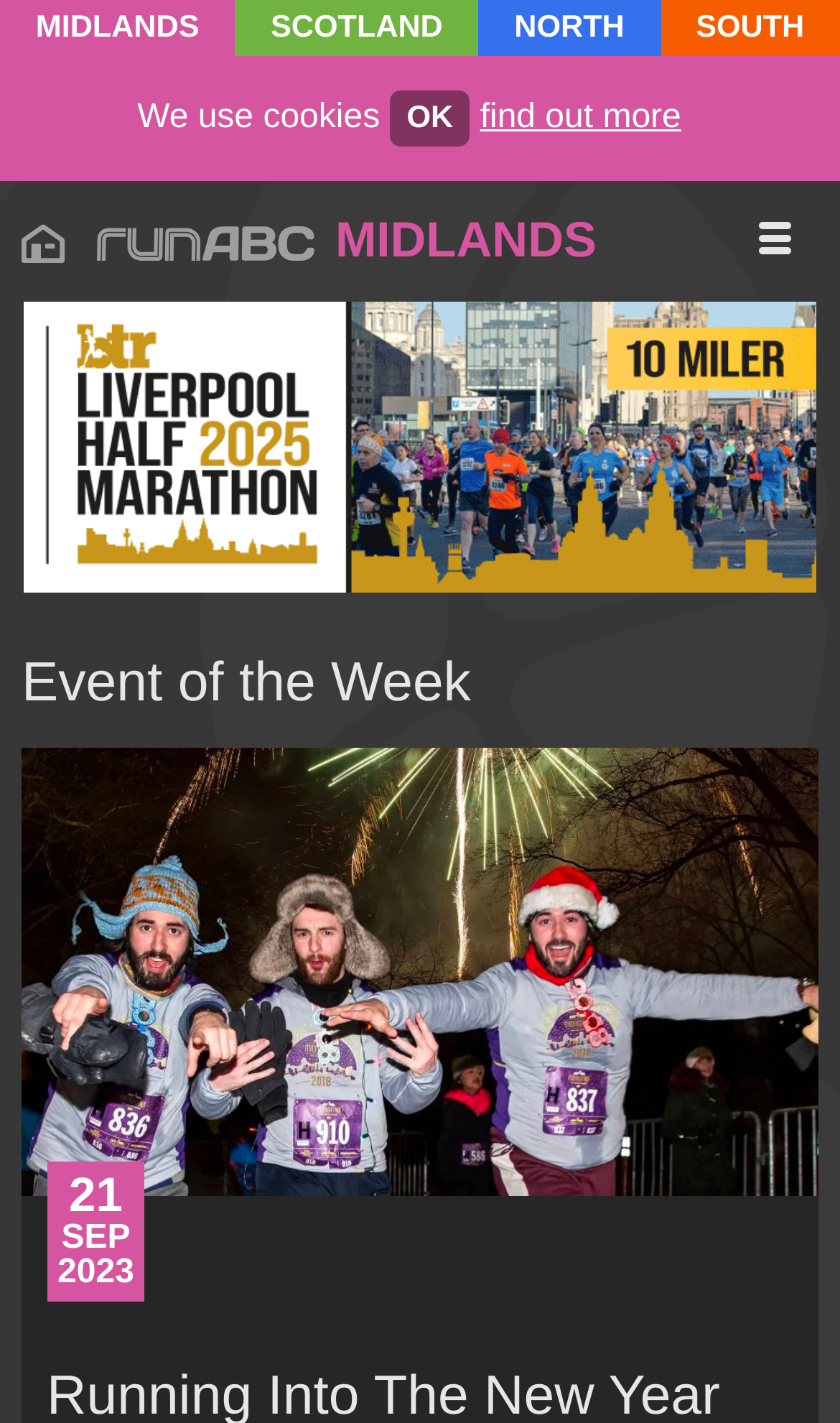Answer the following query concisely with a single word or phrase:
What is the purpose of the newsletter?

Get local running news